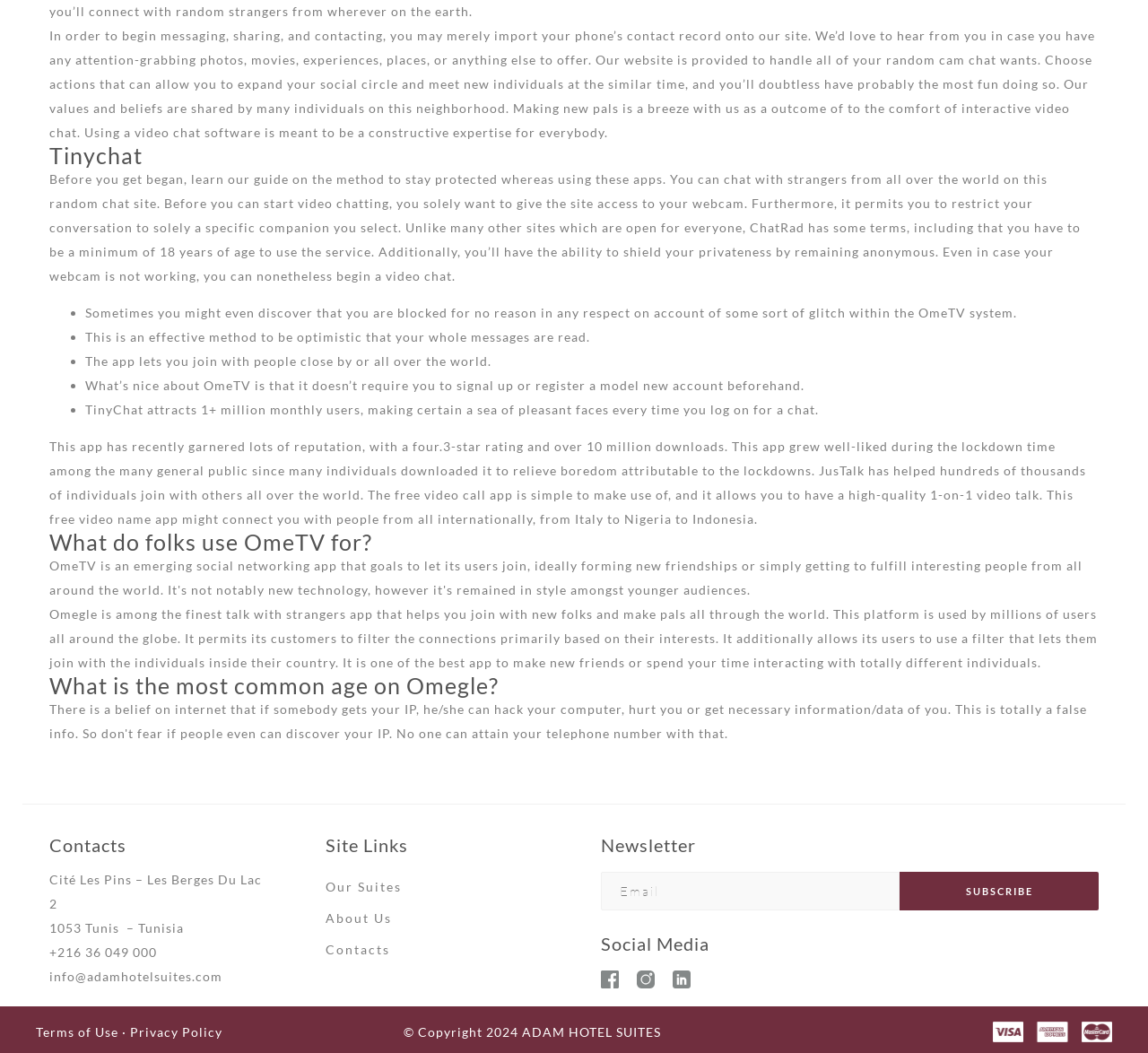Answer the question with a single word or phrase: 
What is the minimum age requirement to use ChatRad?

18 years old